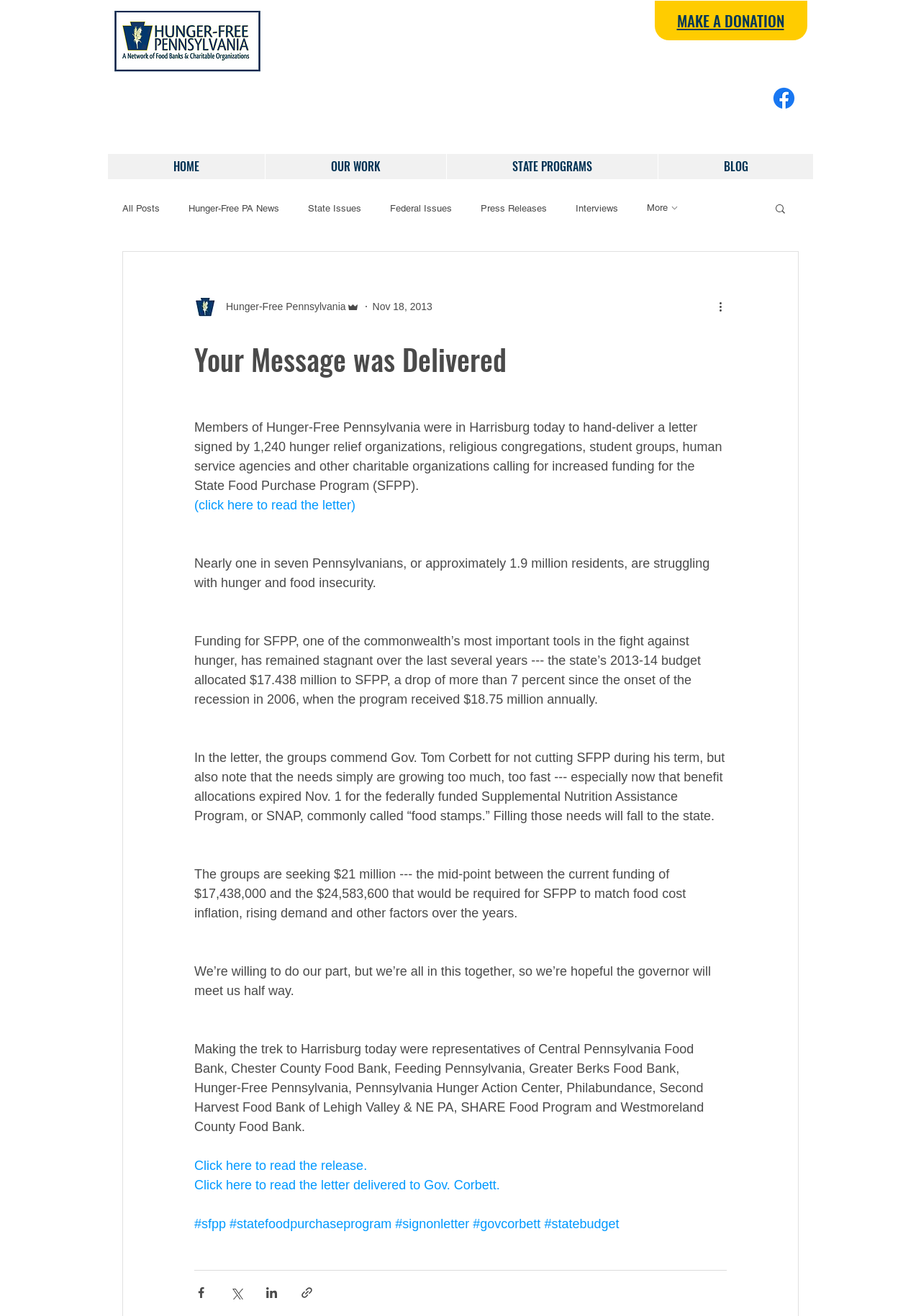Locate the bounding box of the UI element based on this description: "Interviews". Provide four float numbers between 0 and 1 as [left, top, right, bottom].

[0.625, 0.154, 0.671, 0.162]